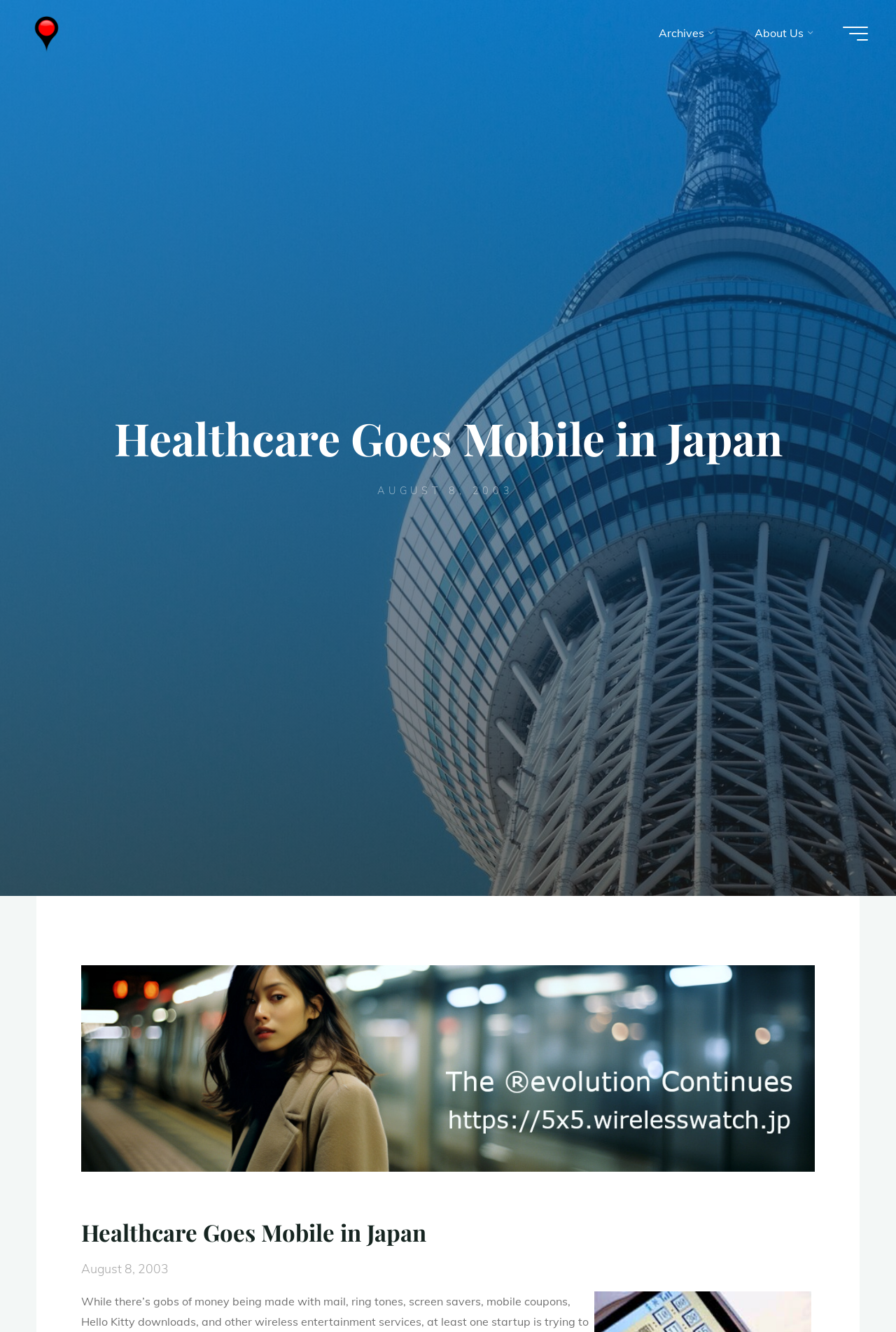Based on the element description "title="Wireless Watch Japan"", predict the bounding box coordinates of the UI element.

[0.031, 0.019, 0.072, 0.03]